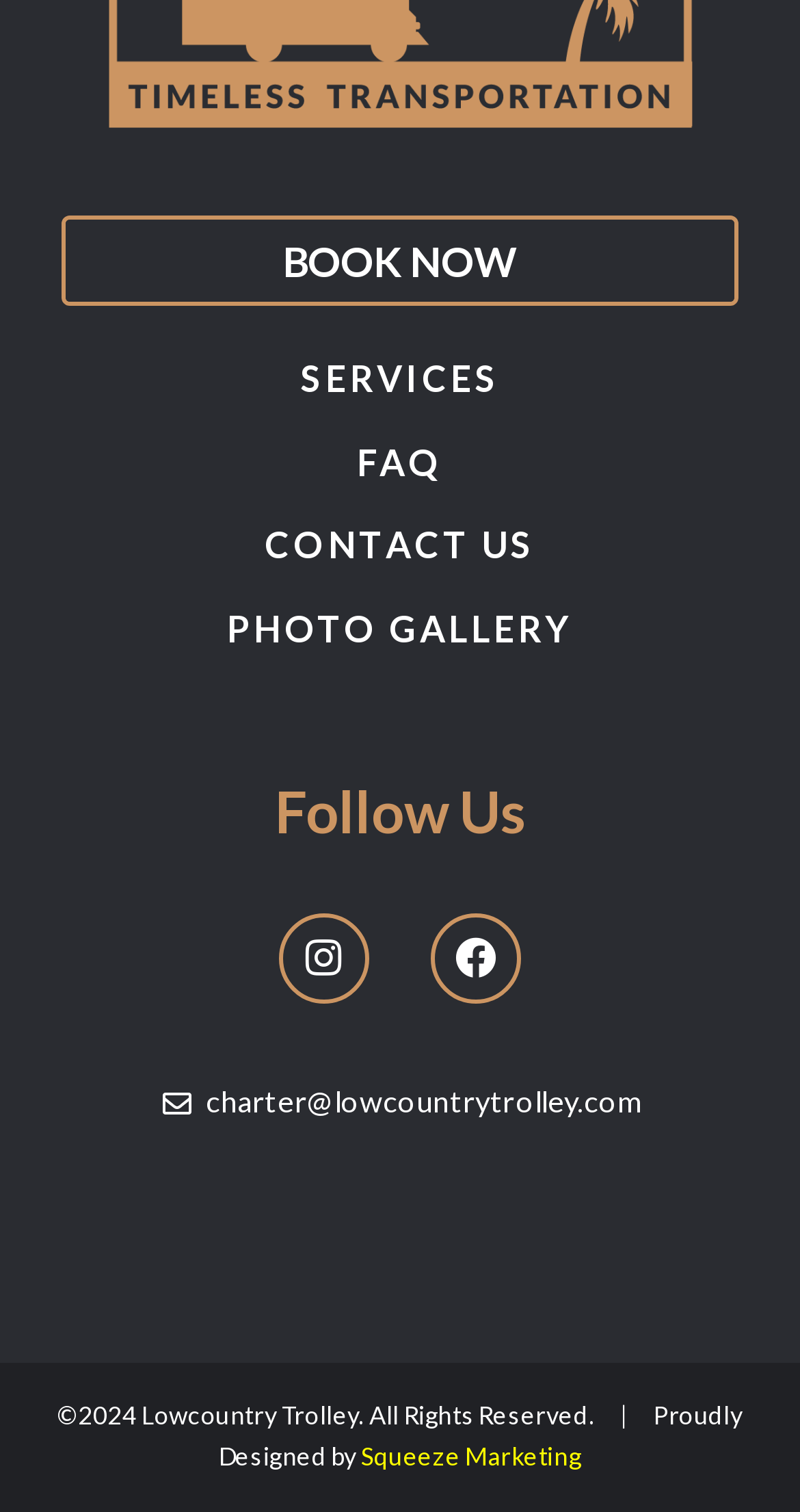How many social media links are there?
Based on the image, respond with a single word or phrase.

2